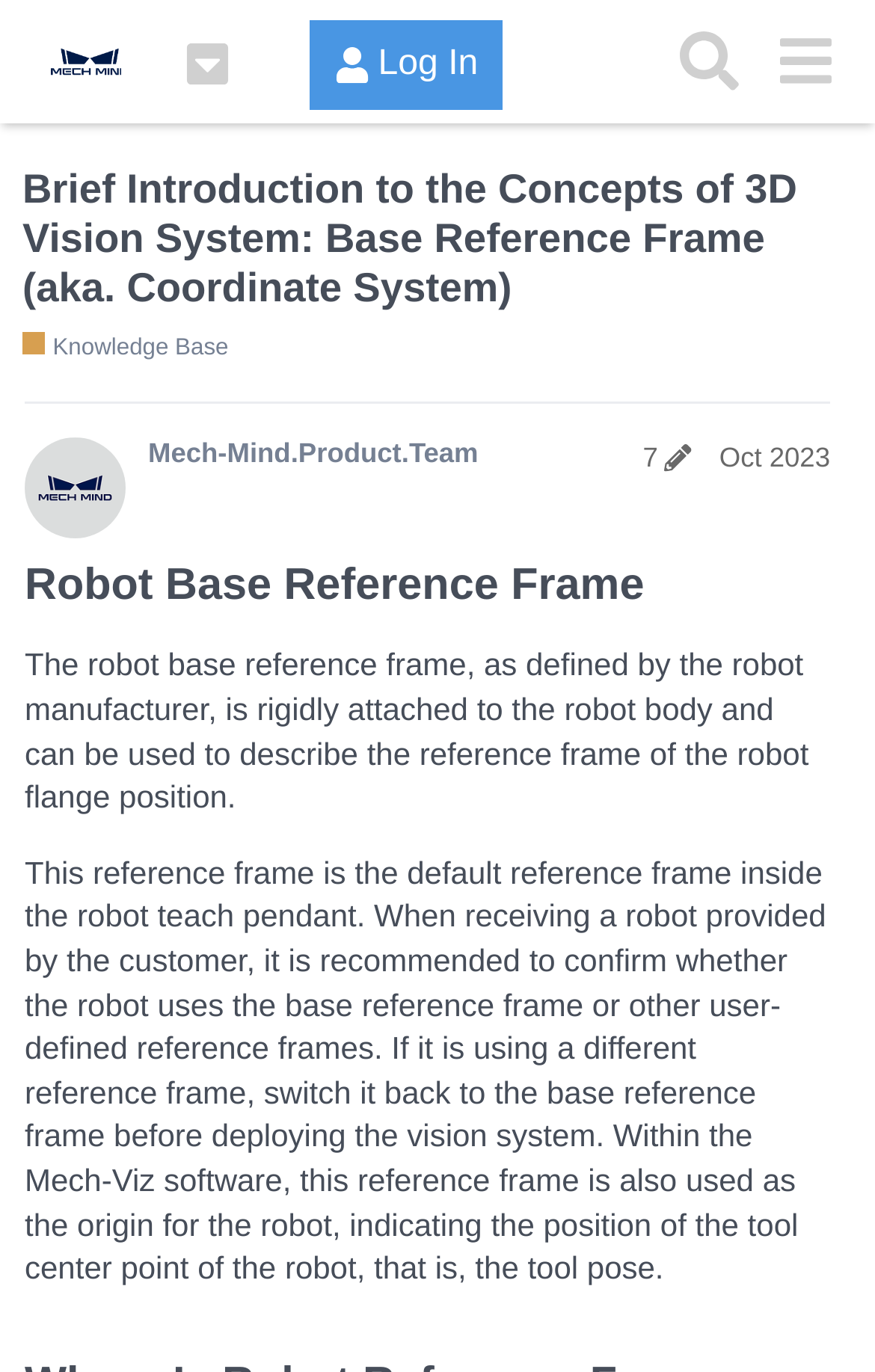Could you specify the bounding box coordinates for the clickable section to complete the following instruction: "Read 'Loki Season 2: First Look at Sylvie In New Costume (Set Photos)' article"?

None